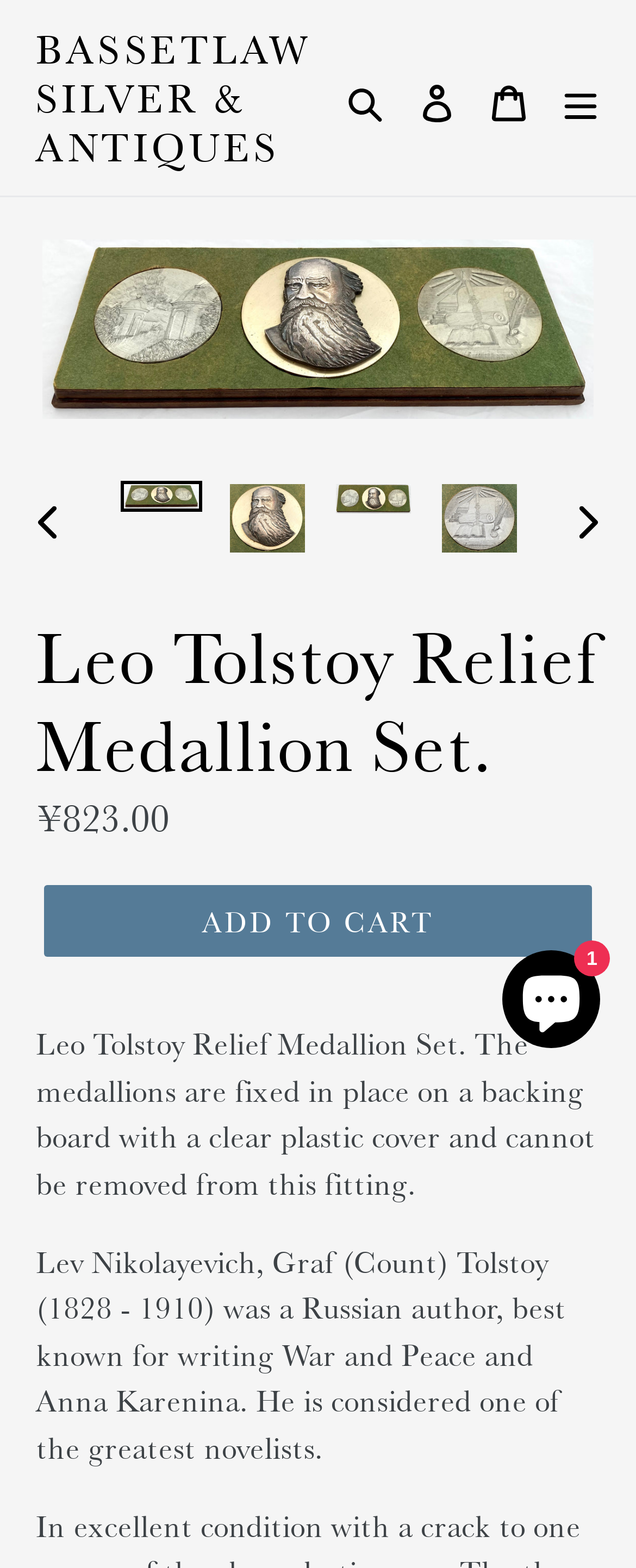What is the name of the relief medallion set?
Please provide a detailed and comprehensive answer to the question.

I found the answer by looking at the title of the webpage, which is 'Leo Tolstoy Relief Medallion Set. – Bassetlaw Silver & Antiques'. The title clearly indicates the name of the relief medallion set.